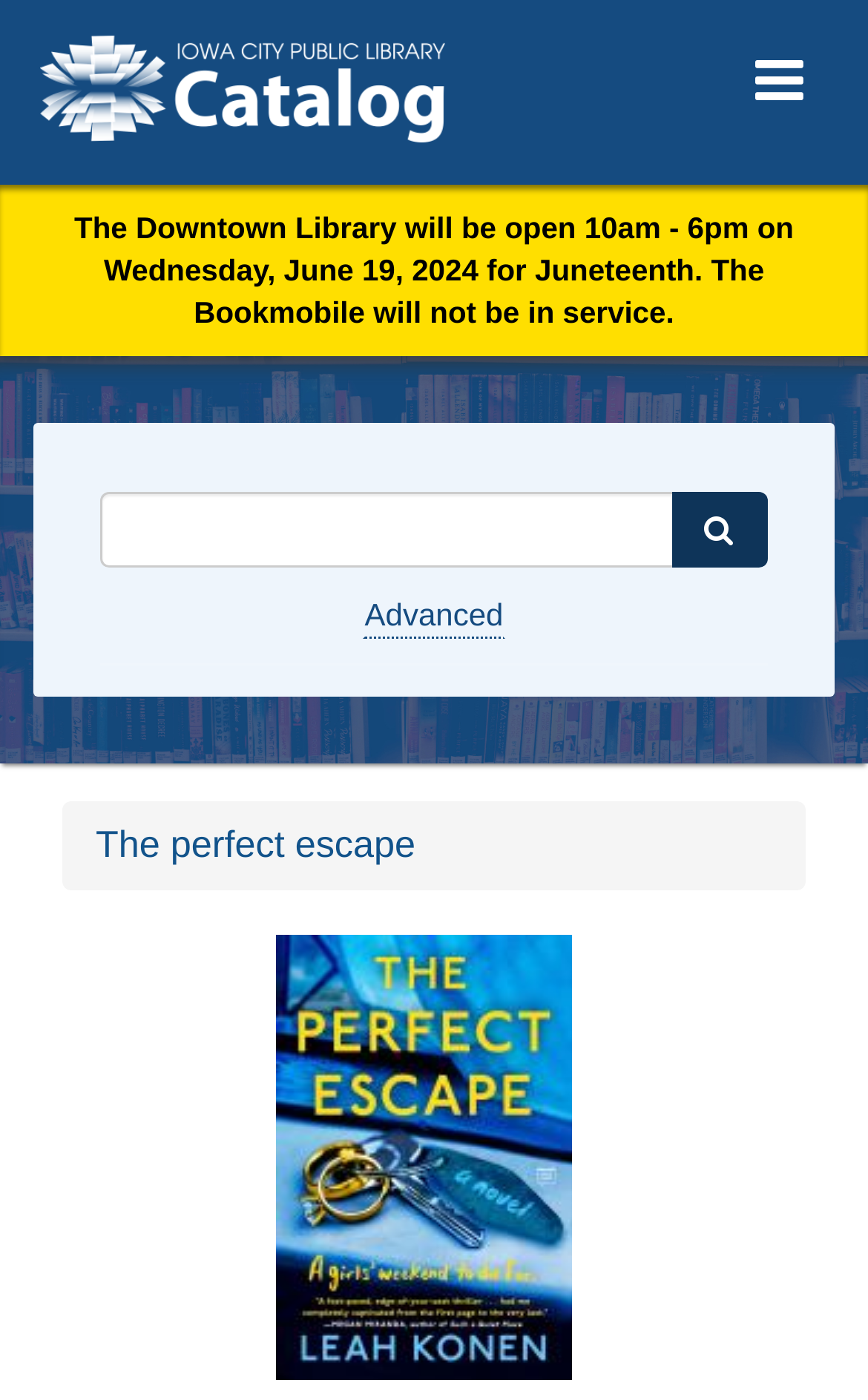What is the name of the library?
Using the image, elaborate on the answer with as much detail as possible.

I found this information by looking at the link element with the bounding box coordinates [0.044, 0.006, 0.614, 0.12], which has an image child element with the same name. This suggests that the library's name is Iowa City Public Library.